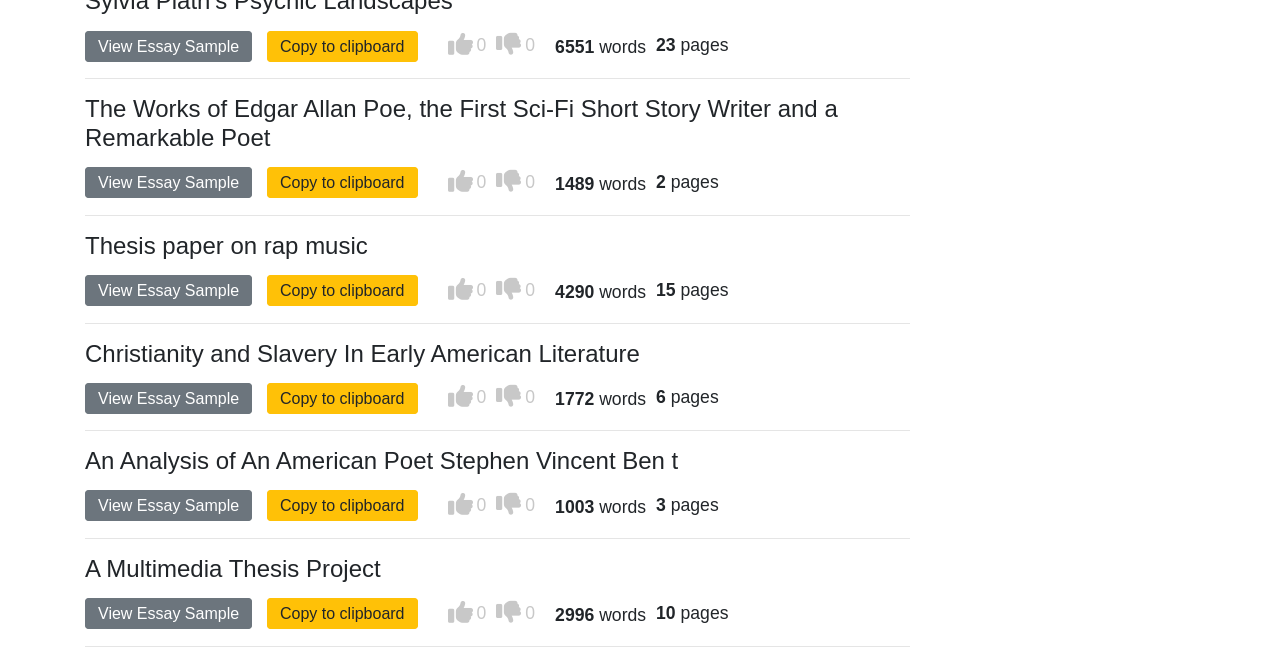Answer the question with a brief word or phrase:
How many essay samples are available?

5